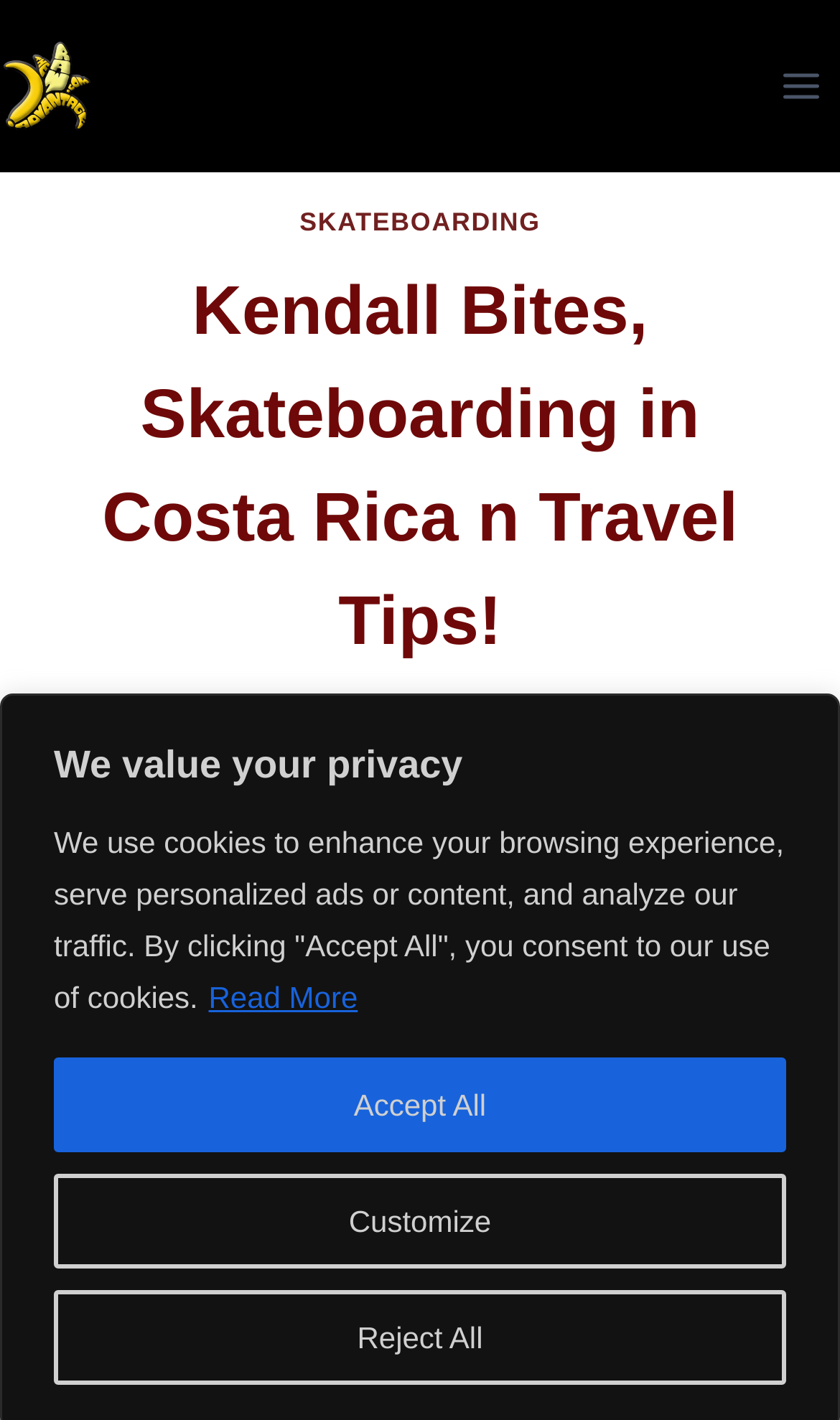Using a single word or phrase, answer the following question: 
What is the location mentioned in the article?

San Jose Costa Rica